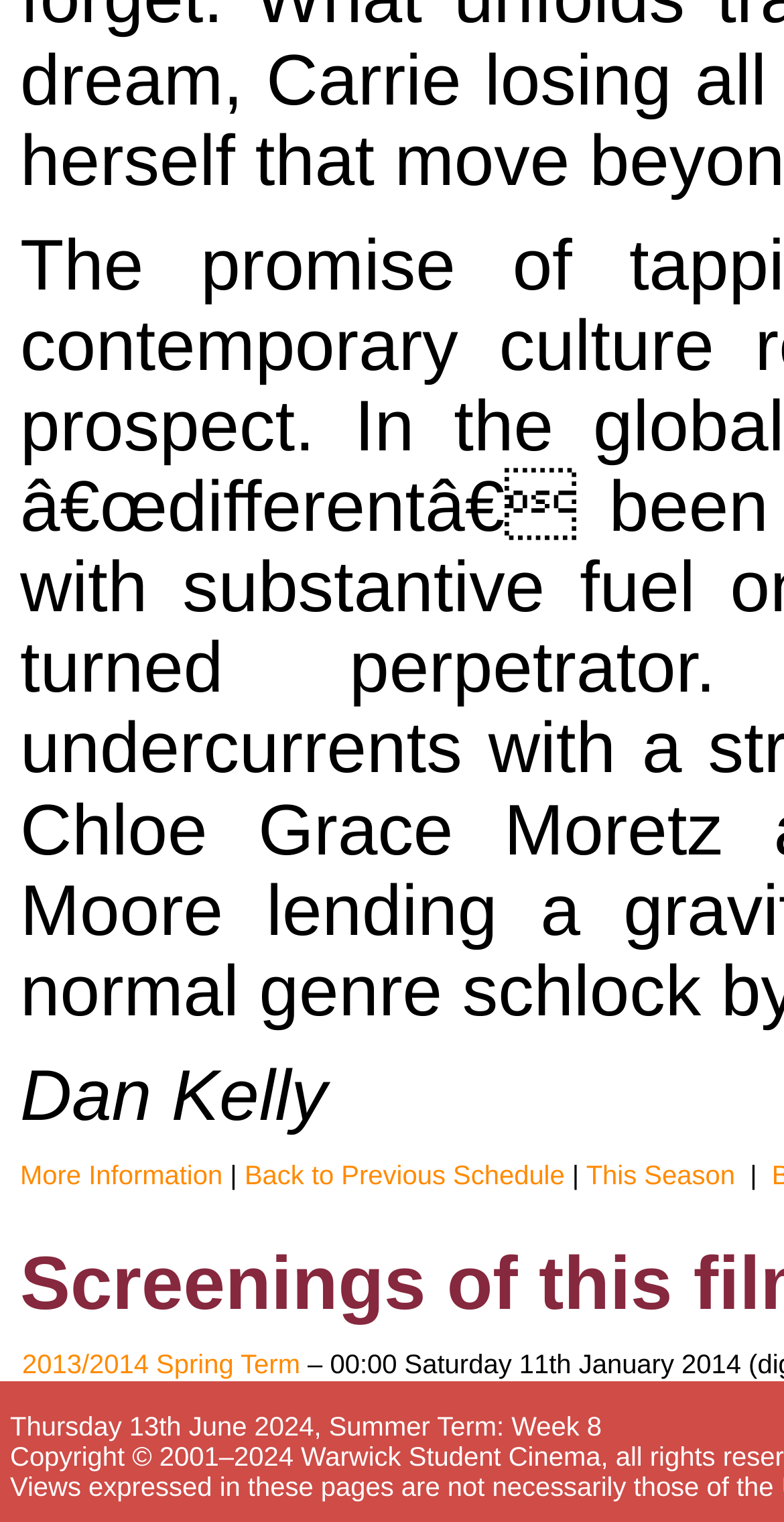Please provide a one-word or short phrase answer to the question:
What disclaimer is mentioned on the webpage?

Views expressed are not necessarily those of the